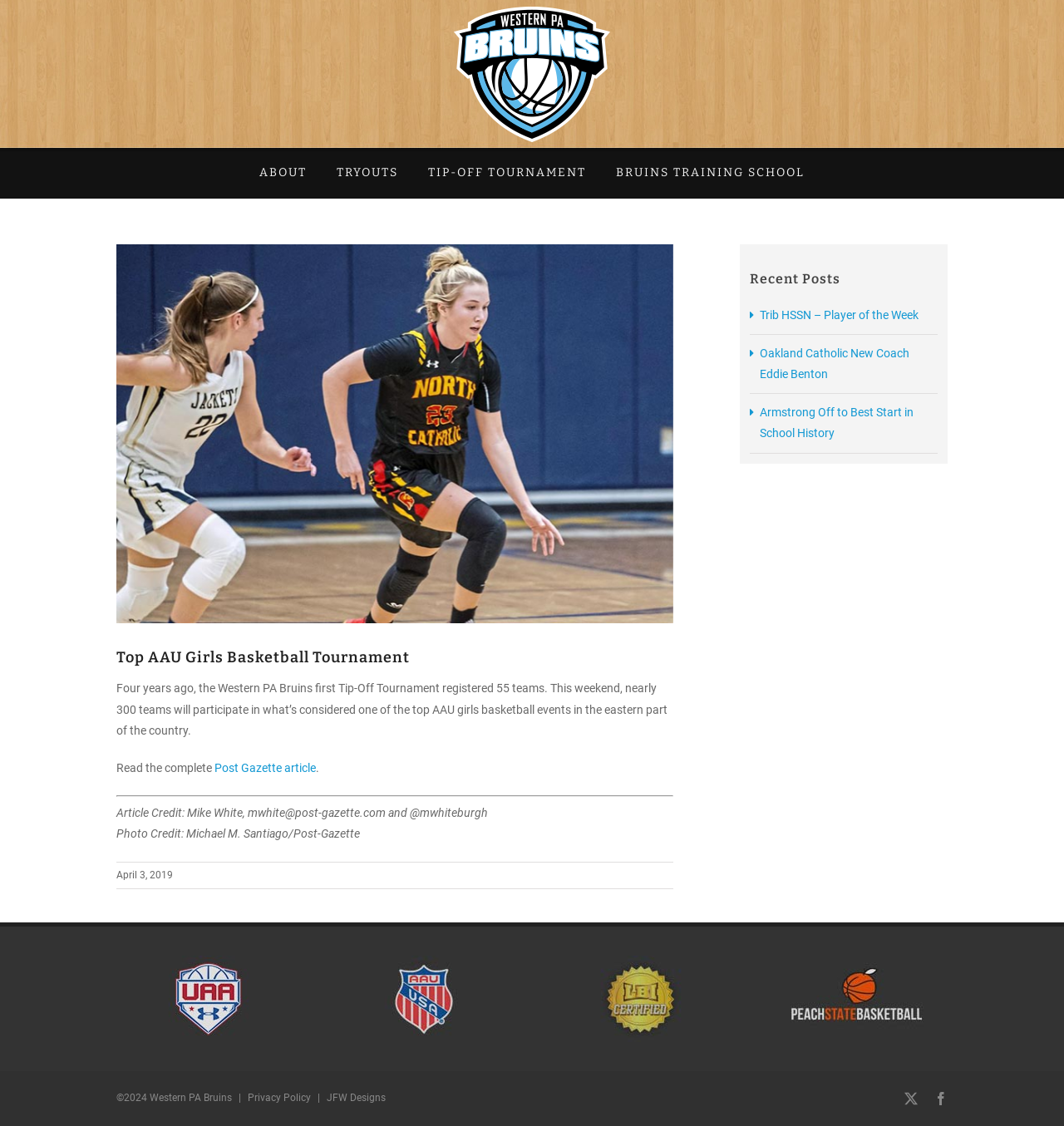Bounding box coordinates should be in the format (top-left x, top-left y, bottom-right x, bottom-right y) and all values should be floating point numbers between 0 and 1. Determine the bounding box coordinate for the UI element described as: Tryouts

[0.316, 0.135, 0.374, 0.172]